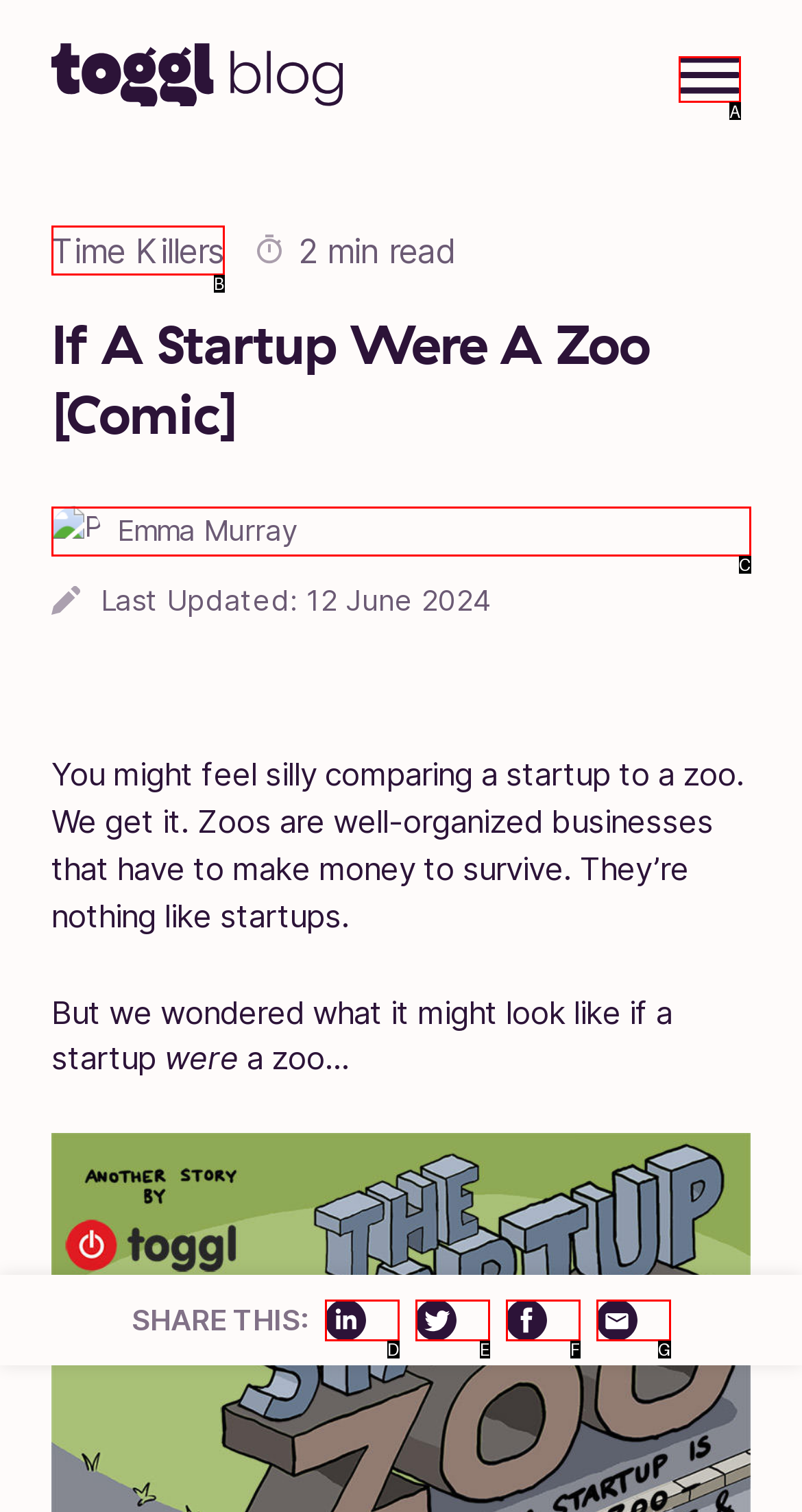Please provide the letter of the UI element that best fits the following description: parent_node: SHARE THIS: aria-label="If%20A%20Startup%20Were%20A%20Zoo%20[Comic]" title="If%20A%20Startup%20Were%20A%20Zoo%20[Comic]"
Respond with the letter from the given choices only.

G